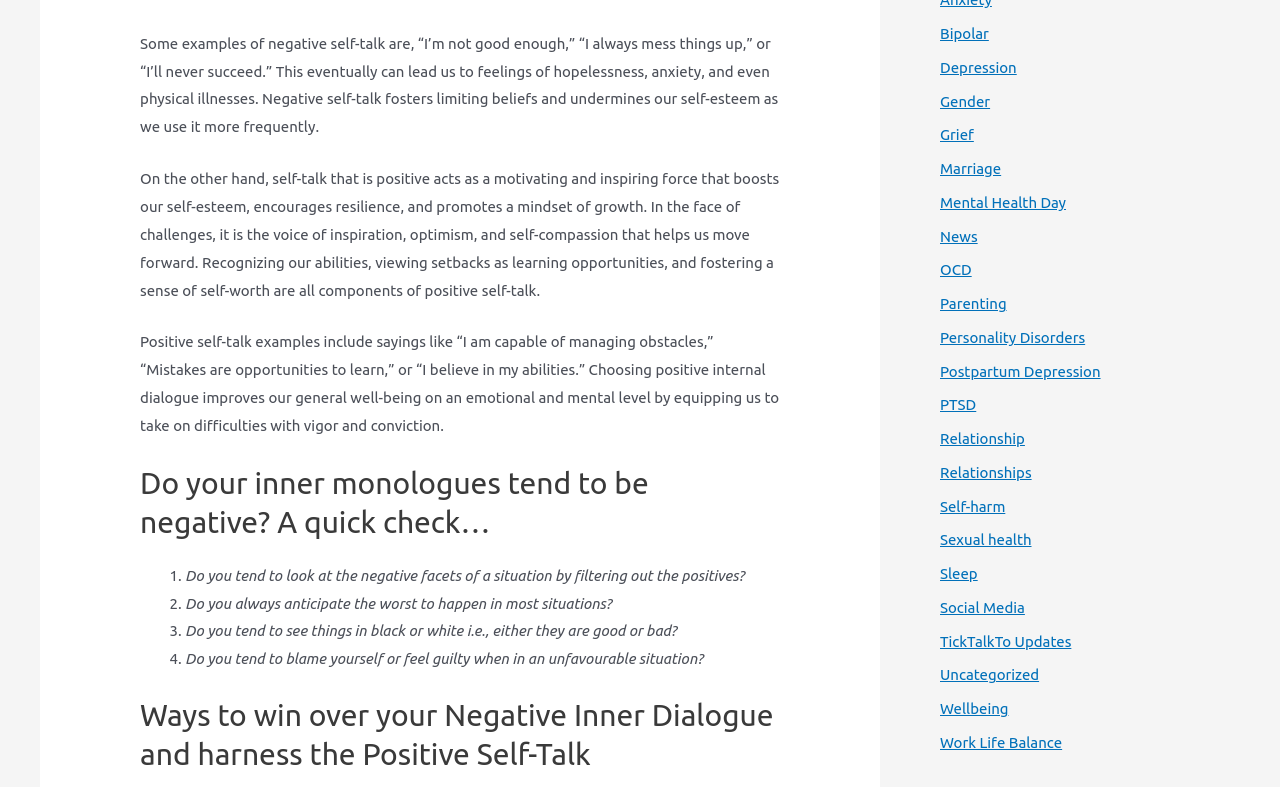Please respond to the question using a single word or phrase:
How many questions are asked in the 'Do your inner monologues tend to be negative?' section?

4